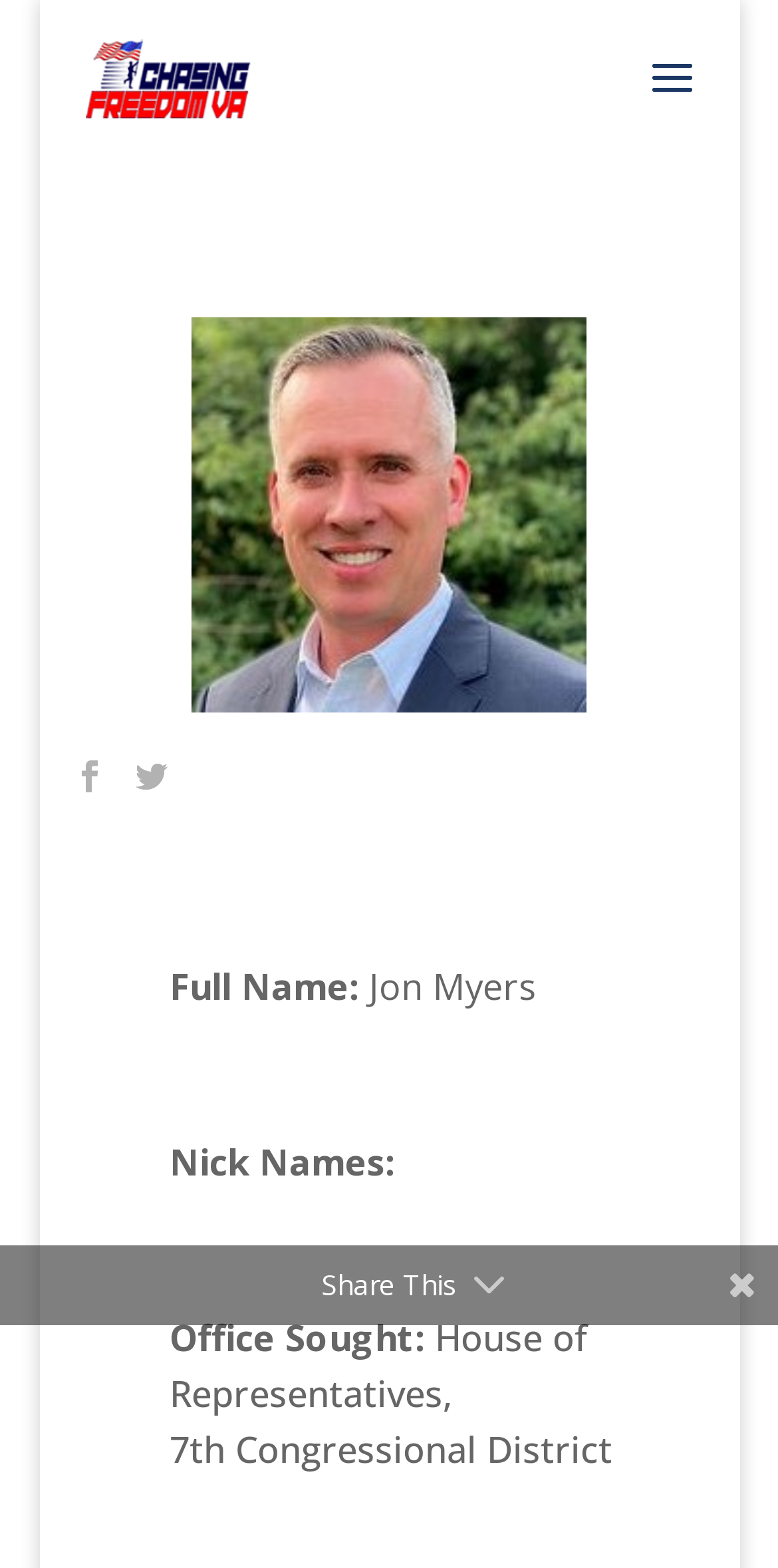What is the congressional district?
Examine the image closely and answer the question with as much detail as possible.

I found the congressional district by looking at the text '7th Congressional District' which is located below the office sought.